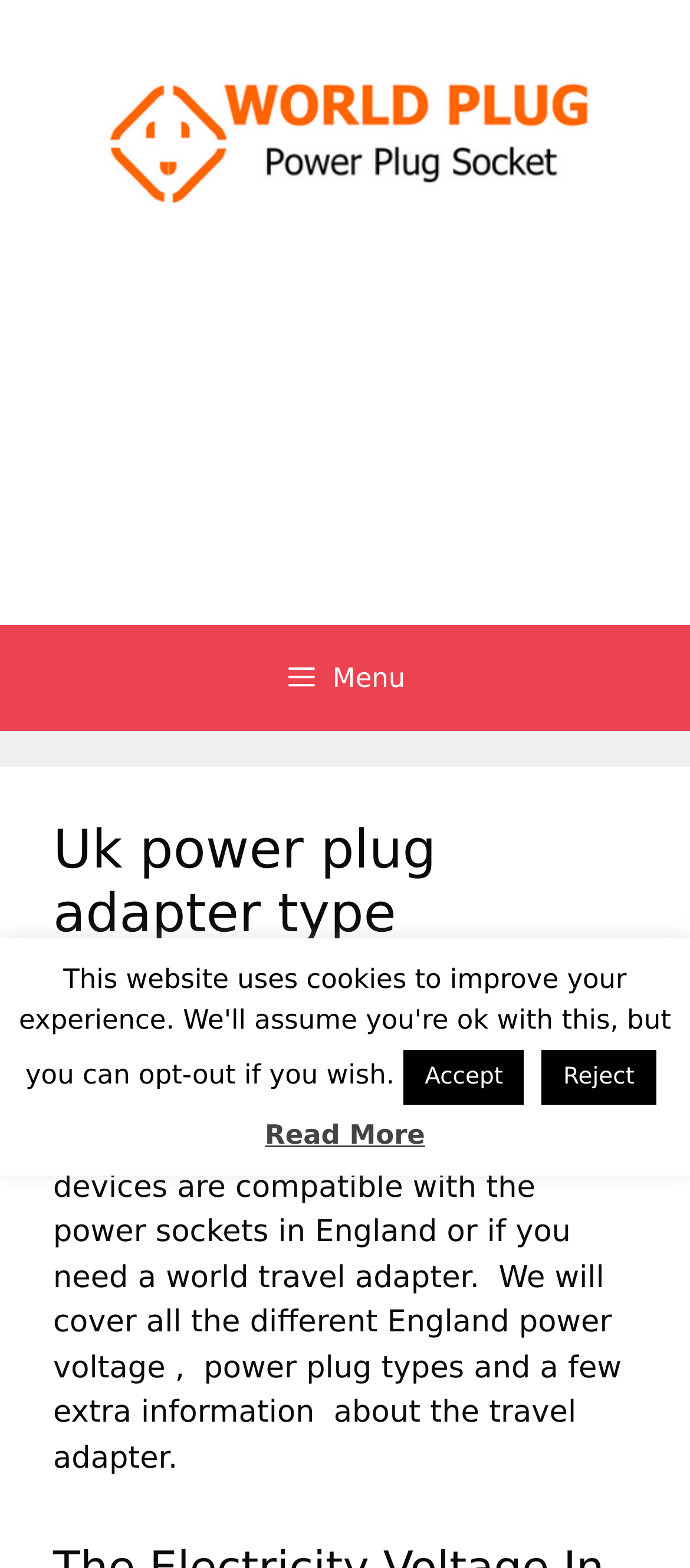What is the purpose of the article?
Please provide a comprehensive answer to the question based on the webpage screenshot.

The article aims to educate readers about the different types of power plugs and voltage requirements in the UK, likely to help travelers prepare for their trip.